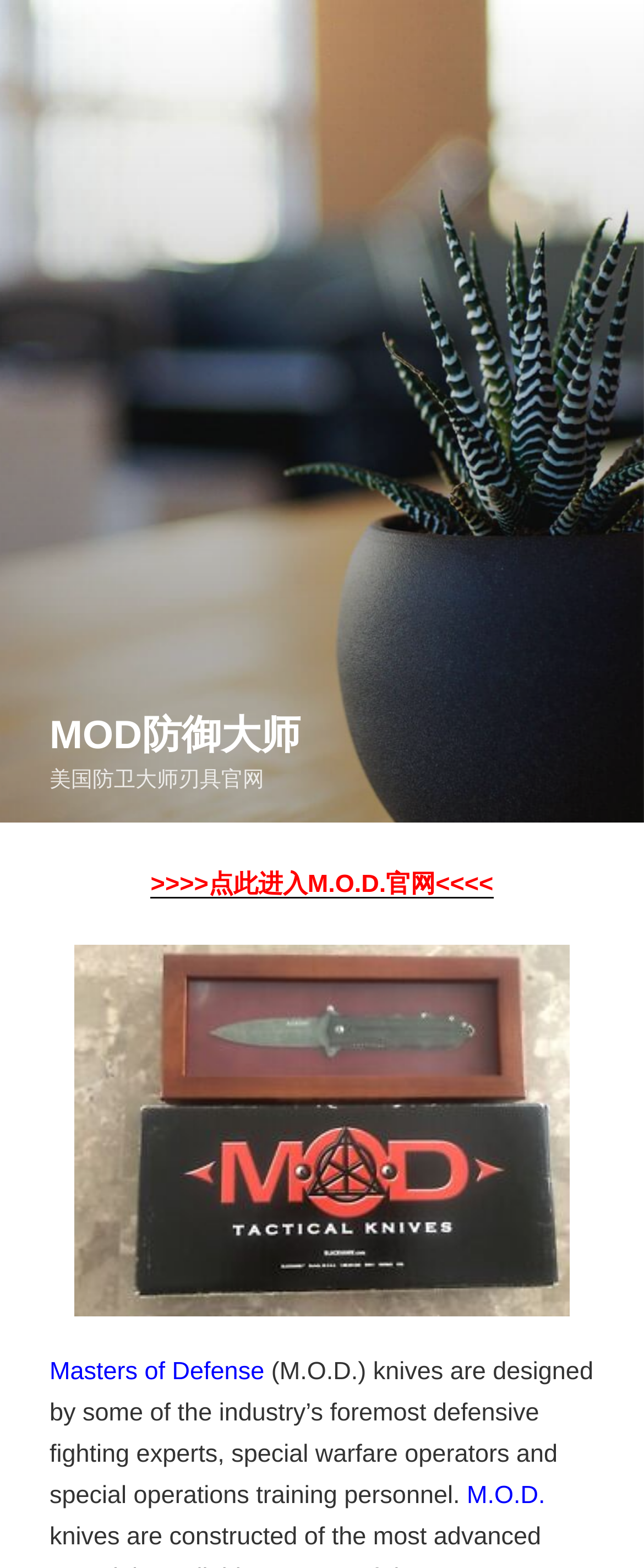What is the abbreviation of Masters of Defense?
Answer the question with a single word or phrase by looking at the picture.

M.O.D.